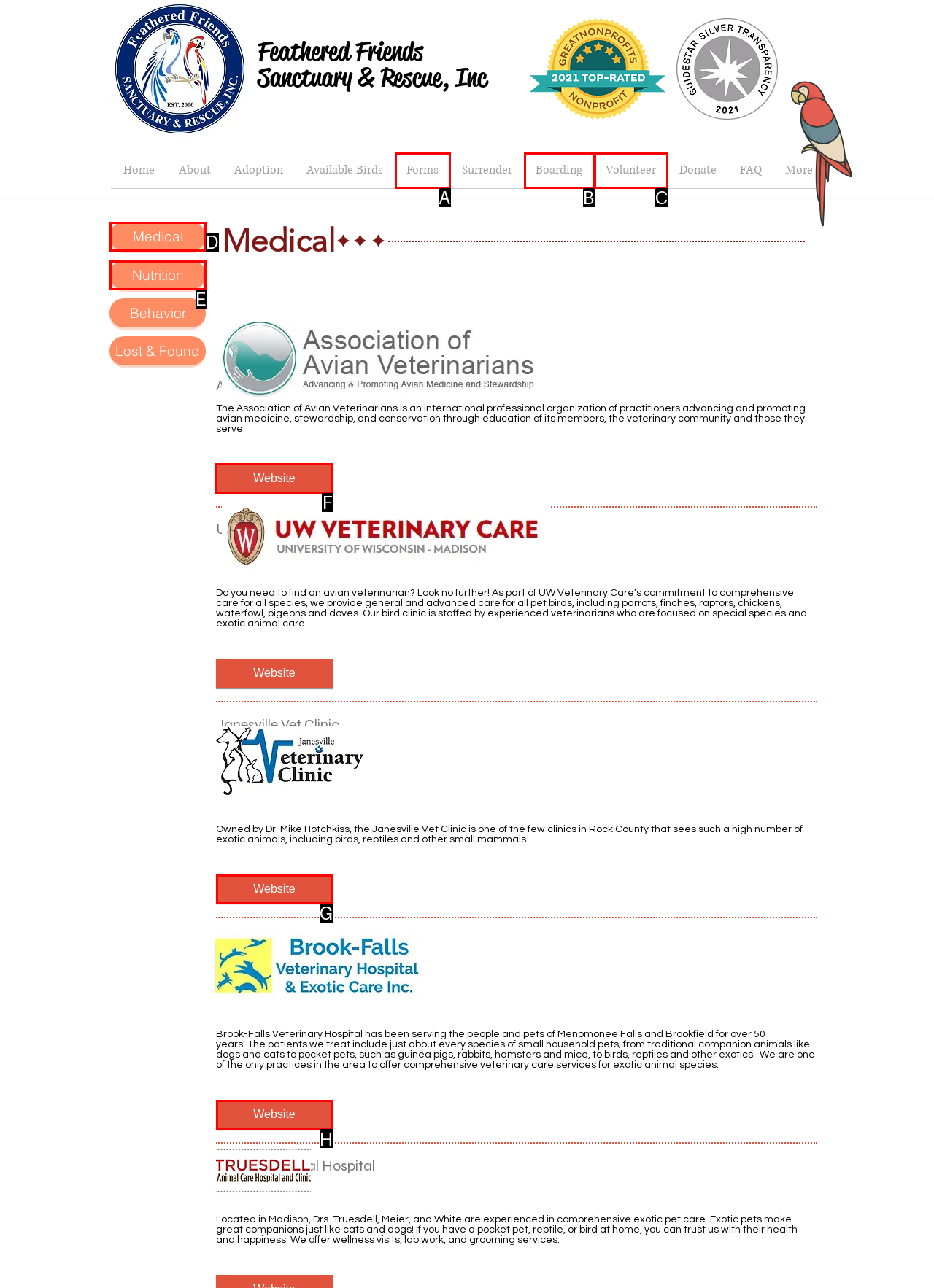Identify the letter of the UI element I need to click to carry out the following instruction: Visit the 'Association of Avian Veterinarians' website

F